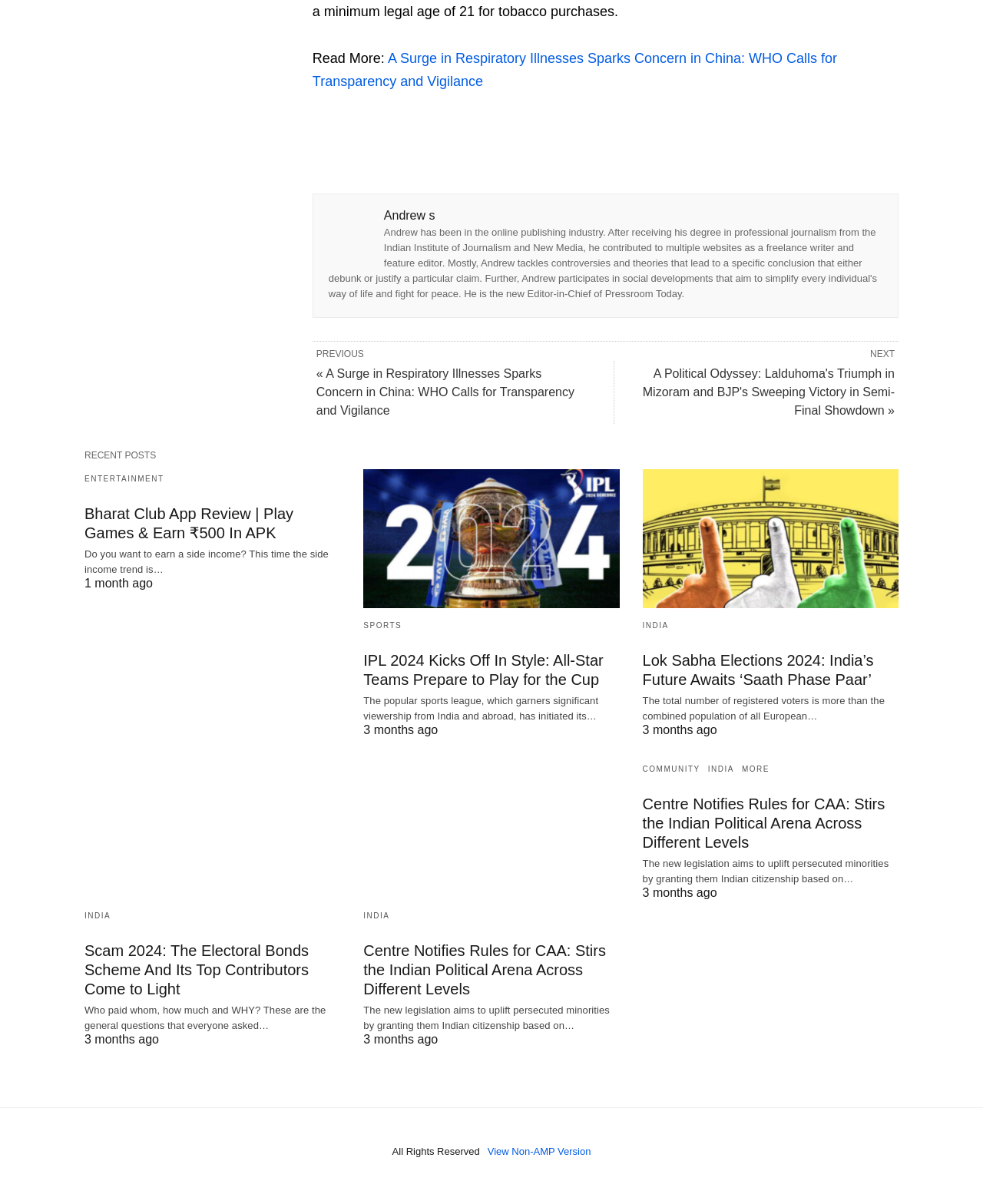What is the topic of the post 'Lok Sabha Elections 2024: India’s Future Awaits ‘Saath Phase Paar’'?
Respond to the question with a well-detailed and thorough answer.

The topic of the post 'Lok Sabha Elections 2024: India’s Future Awaits ‘Saath Phase Paar’' can be determined by looking at the link 'INDIA' above it, indicating that it is related to India.